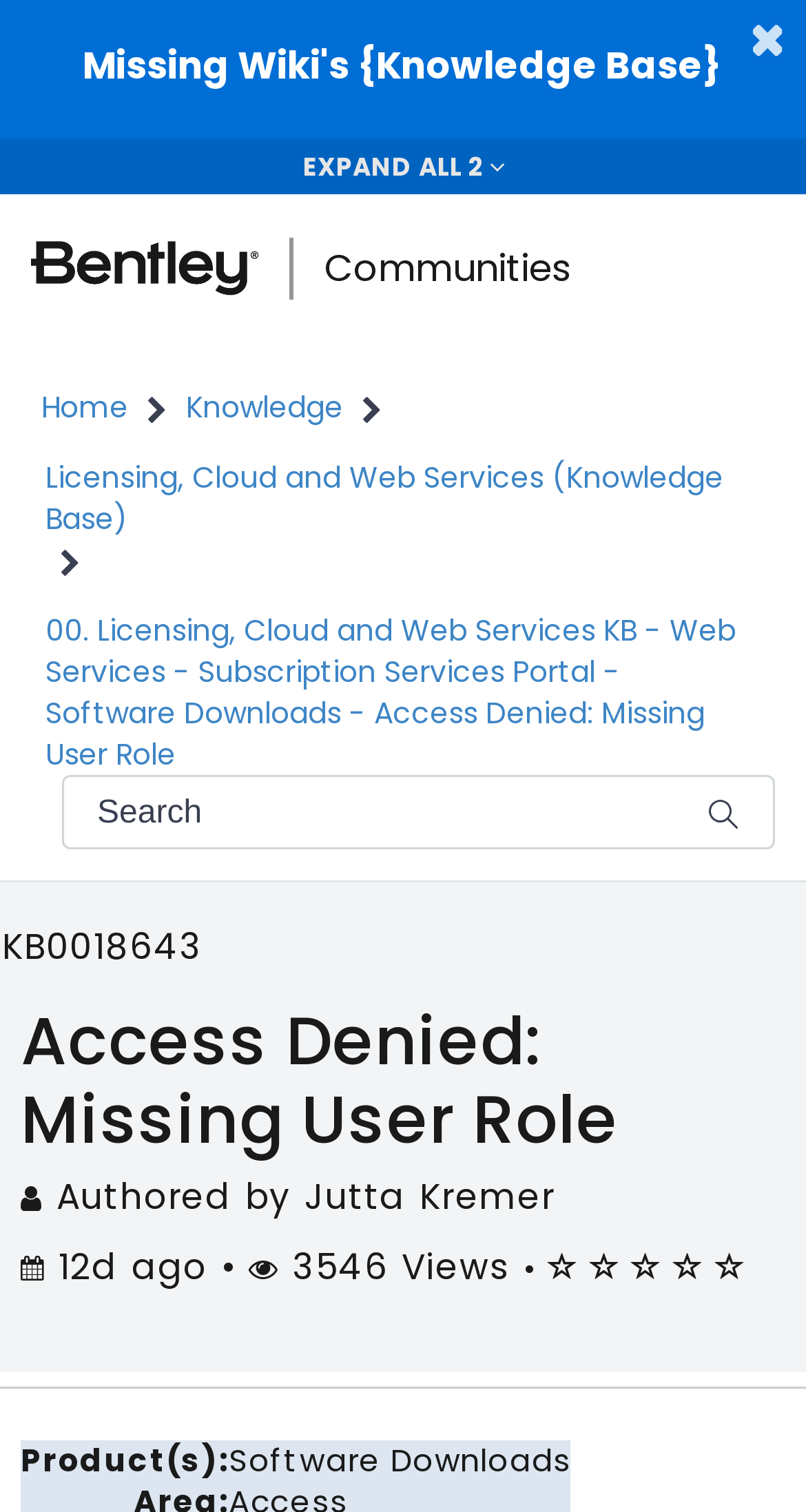What is the product related to the access denied error?
Please describe in detail the information shown in the image to answer the question.

I found the answer by looking at the LayoutTableCell elements with the text 'Product(s):' and 'Software Downloads' which suggests that the product related to the access denied error is Software Downloads.